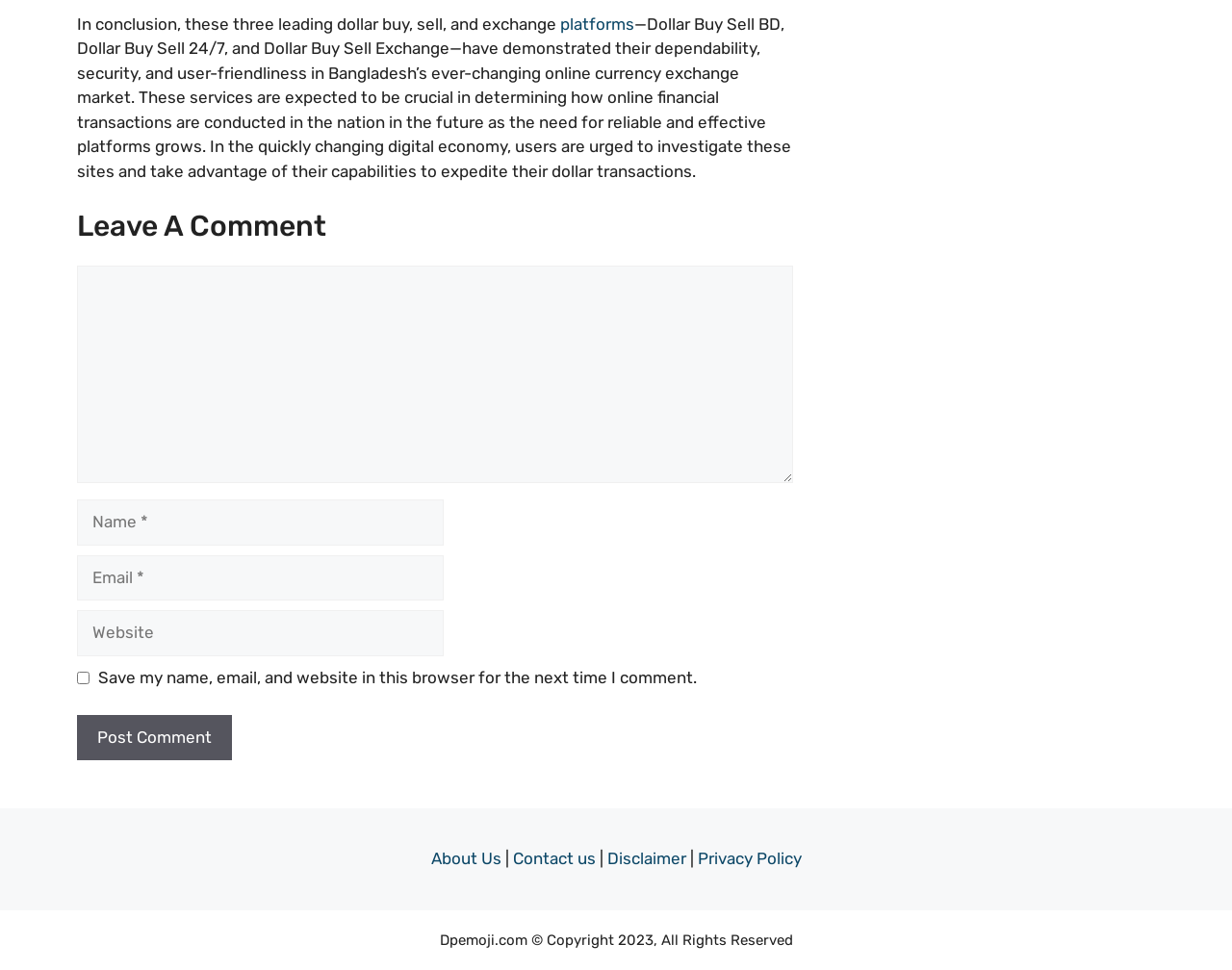Please specify the bounding box coordinates of the region to click in order to perform the following instruction: "Click the Post Comment button".

[0.062, 0.737, 0.188, 0.784]